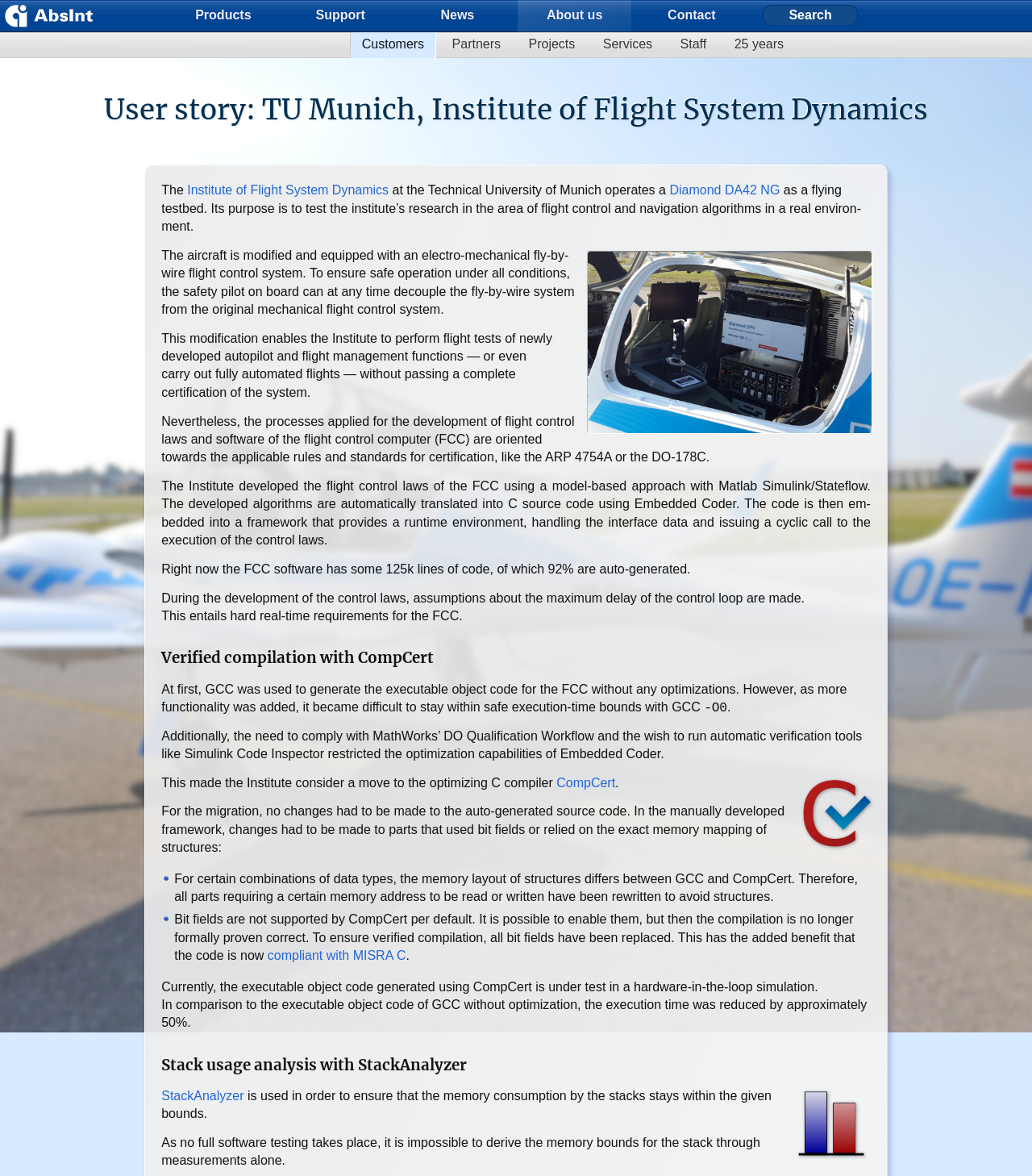What is the reduction in execution time achieved?
Answer the question with a single word or phrase derived from the image.

50%